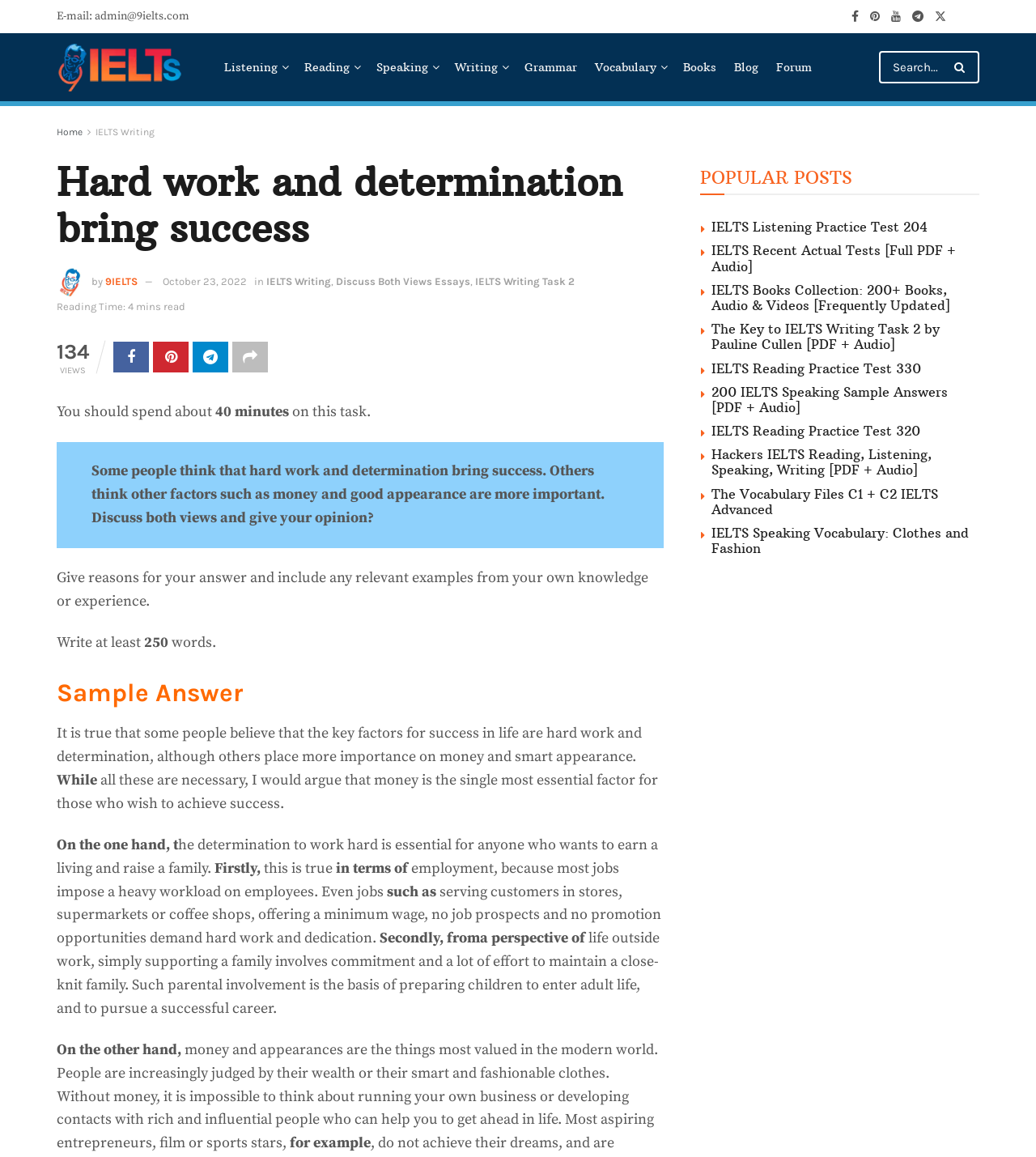Please provide a one-word or phrase answer to the question: 
What is the topic of the essay?

Hard work and determination bring success